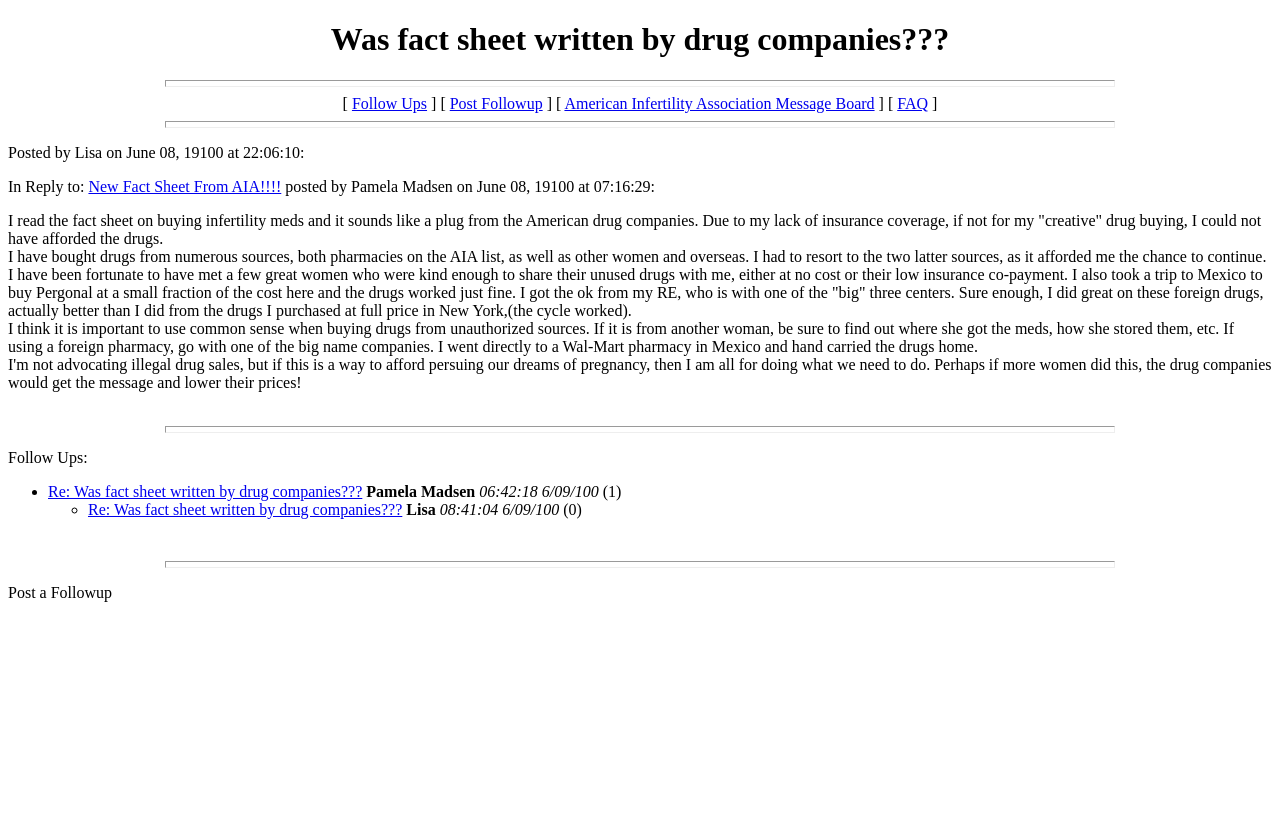Please identify the bounding box coordinates of the element that needs to be clicked to execute the following command: "Go to the next page". Provide the bounding box using four float numbers between 0 and 1, formatted as [left, top, right, bottom].

None